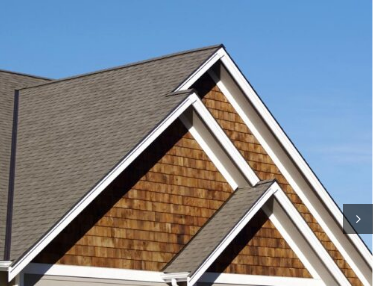Answer the following inquiry with a single word or phrase:
What is the color of the sky in the background?

Clear blue